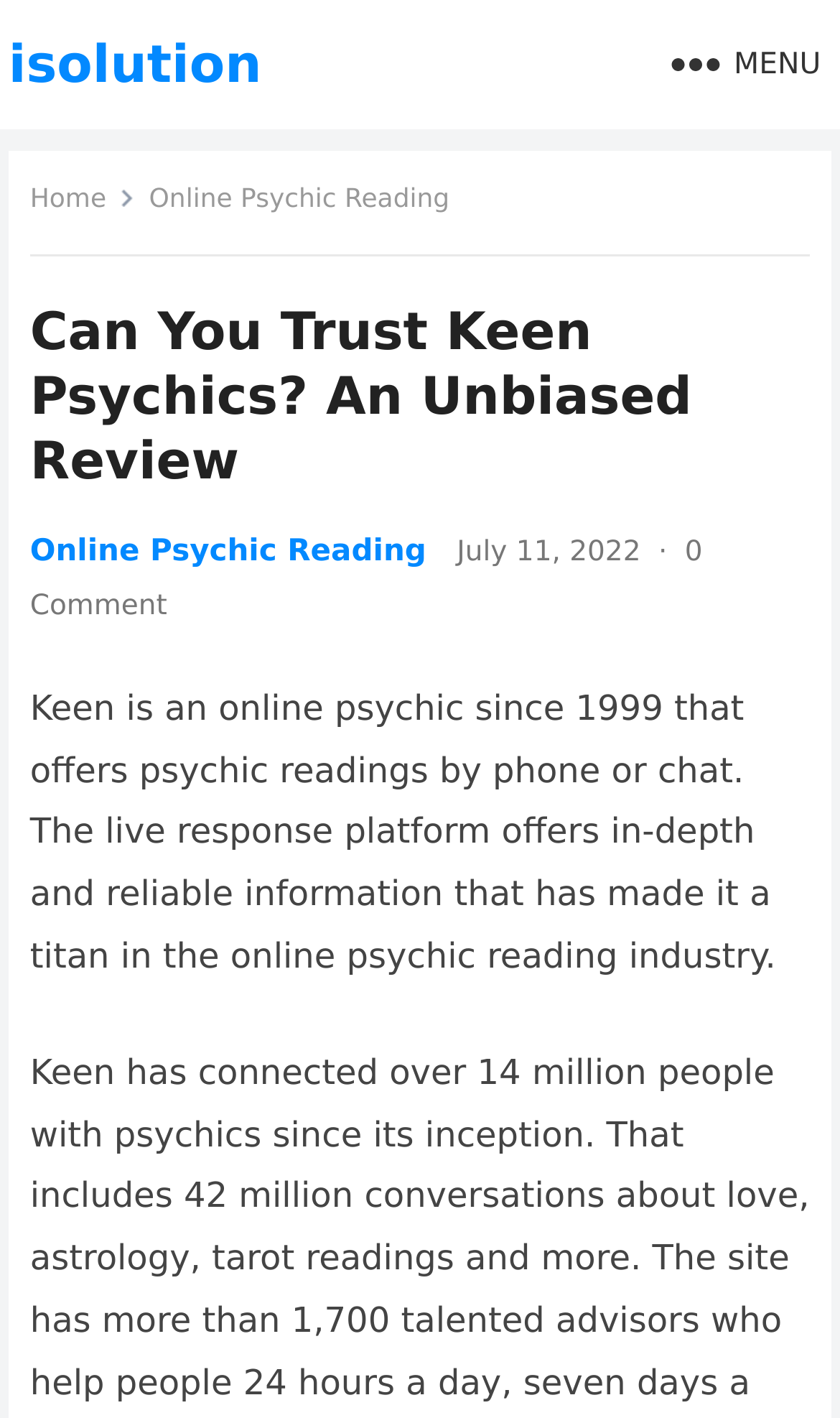What is the date of the review?
Kindly offer a detailed explanation using the data available in the image.

The static text 'July 11, 2022' is present on the webpage, indicating the date of the review.